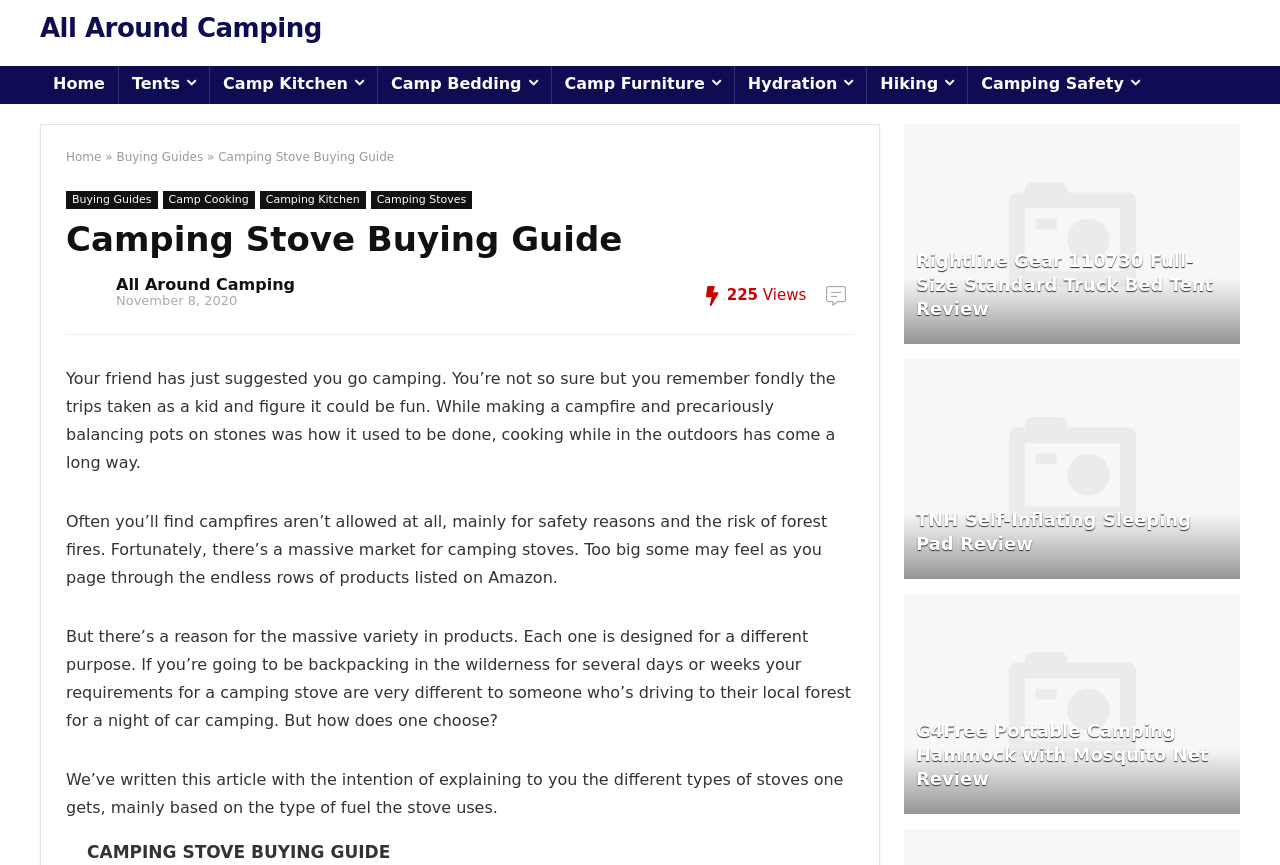Please identify the bounding box coordinates of the area I need to click to accomplish the following instruction: "Click on the 'Rightline Gear 110730 Full-Size Standard Truck Bed Tent Review' link".

[0.706, 0.143, 0.969, 0.164]